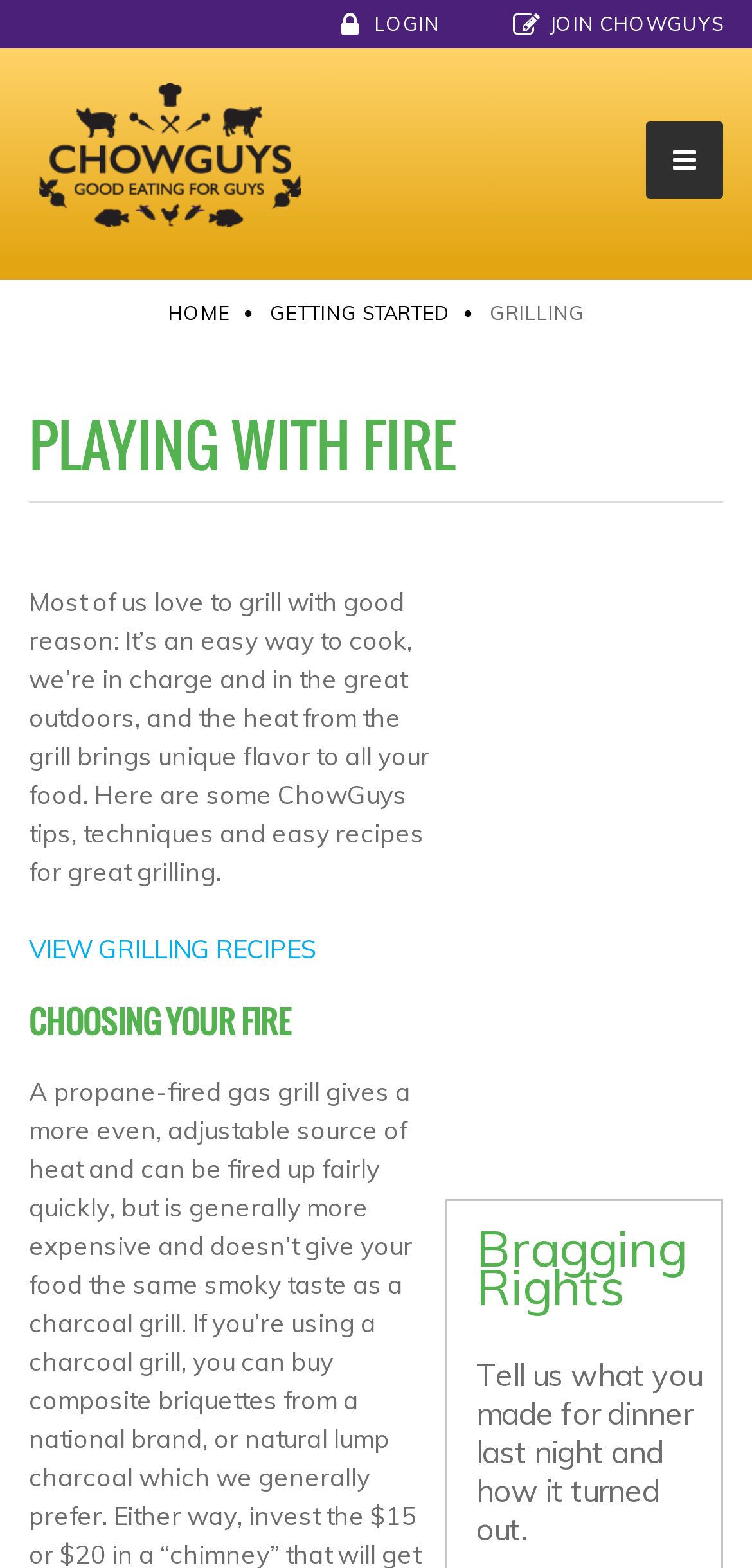Provide the bounding box coordinates for the UI element that is described as: "GETTING STARTED".

[0.359, 0.192, 0.597, 0.208]